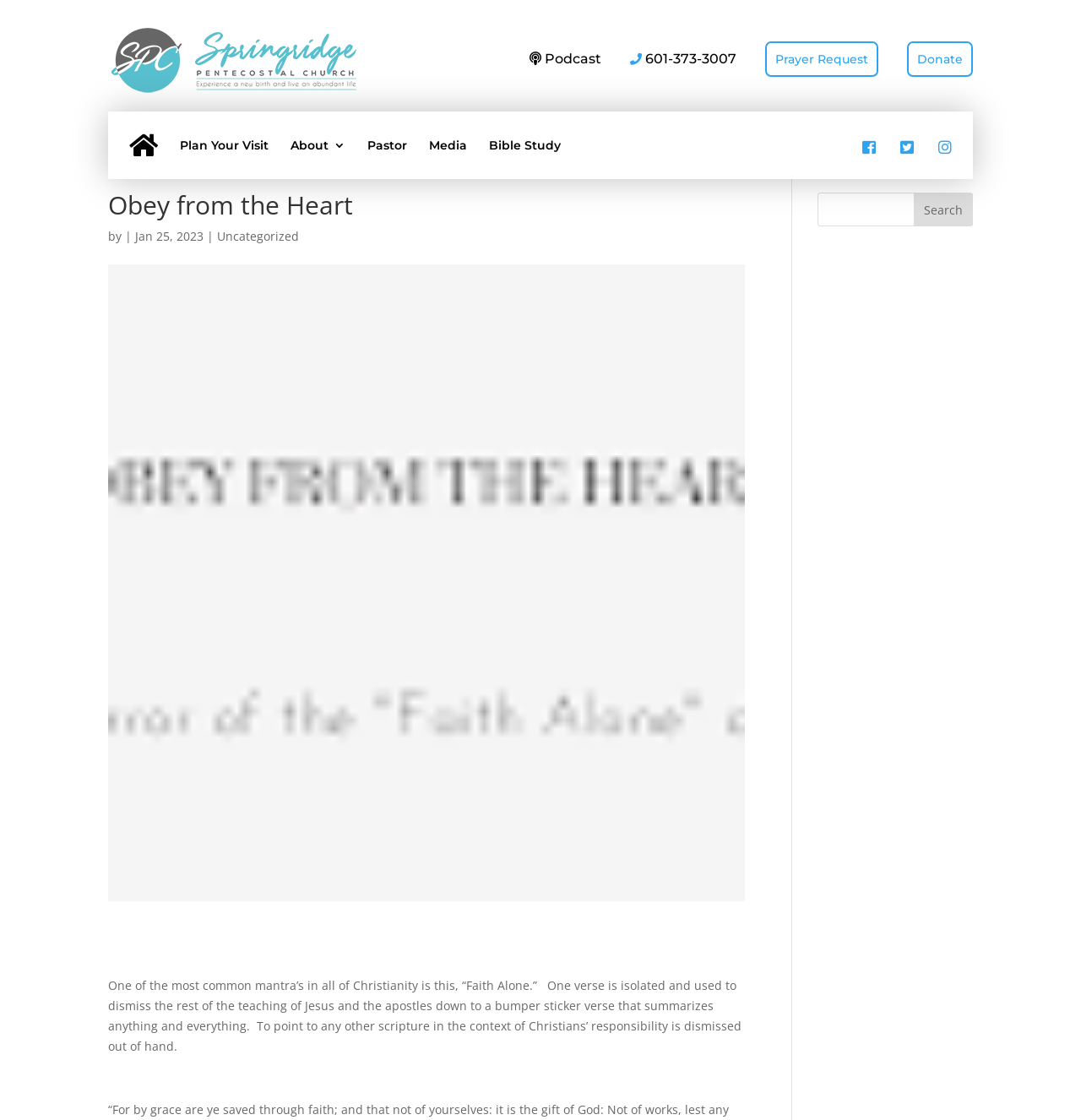Generate a comprehensive caption for the webpage you are viewing.

The webpage is from Springridge Church, with a prominent link to the church's name at the top left, accompanied by a small image of the church's logo. To the right of the logo, there are several links, including "Podcast", "601-373-3007", "Prayer Request", and "Donate", which are aligned horizontally.

Below the top navigation bar, there is a row of links, including "Plan Your Visit", "About", "Pastor", "Media", and "Bible Study", which are also aligned horizontally. These links are followed by three small icons, likely representing social media or other external links.

In the center of the page, there is a large heading that reads "Obey from the Heart", accompanied by a smaller text "by" and a date "Jan 25, 2023". Below the heading, there is a large image that takes up most of the page's width.

To the right of the image, there is a block of text that discusses the concept of "Faith Alone" in Christianity, citing how a single verse is often used to dismiss the rest of Jesus' and the apostles' teachings. The text is quite lengthy and takes up most of the page's height.

At the bottom of the page, there is a search bar with a textbox and a "Search" button, allowing users to search for content on the website.